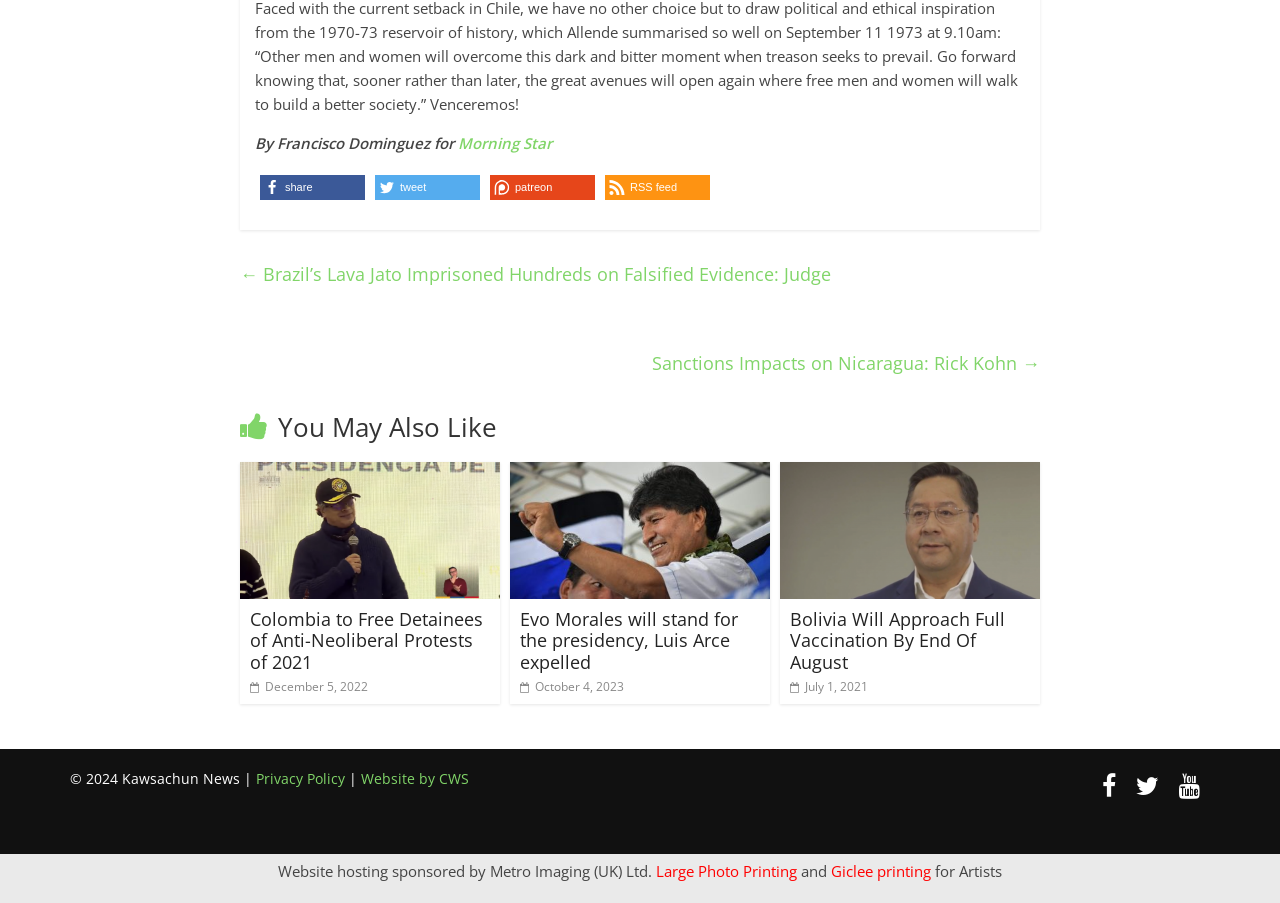Specify the bounding box coordinates of the area that needs to be clicked to achieve the following instruction: "Visit the website's RSS feed".

[0.473, 0.194, 0.555, 0.222]